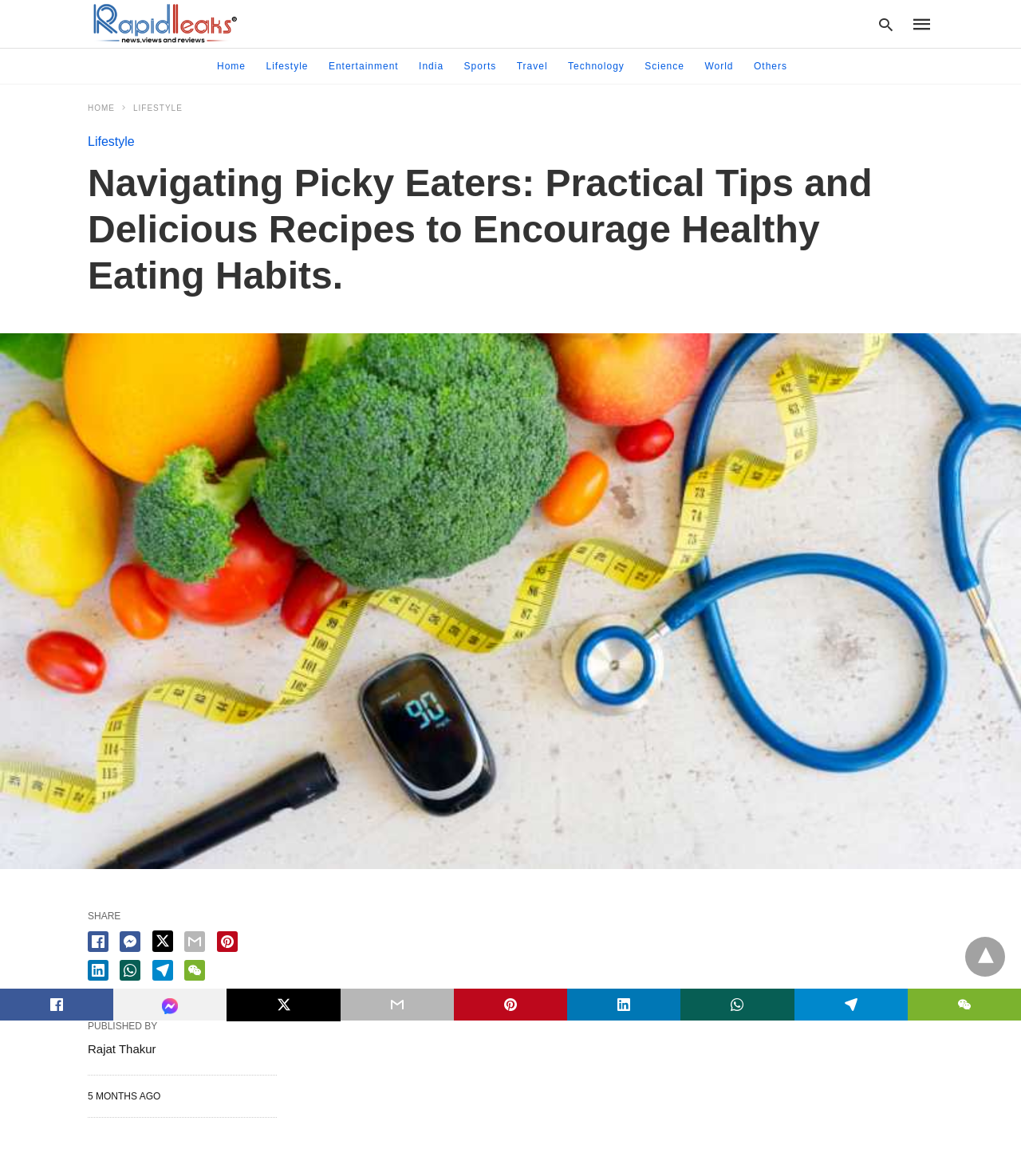Indicate the bounding box coordinates of the element that needs to be clicked to satisfy the following instruction: "contact Michelle A". The coordinates should be four float numbers between 0 and 1, i.e., [left, top, right, bottom].

None